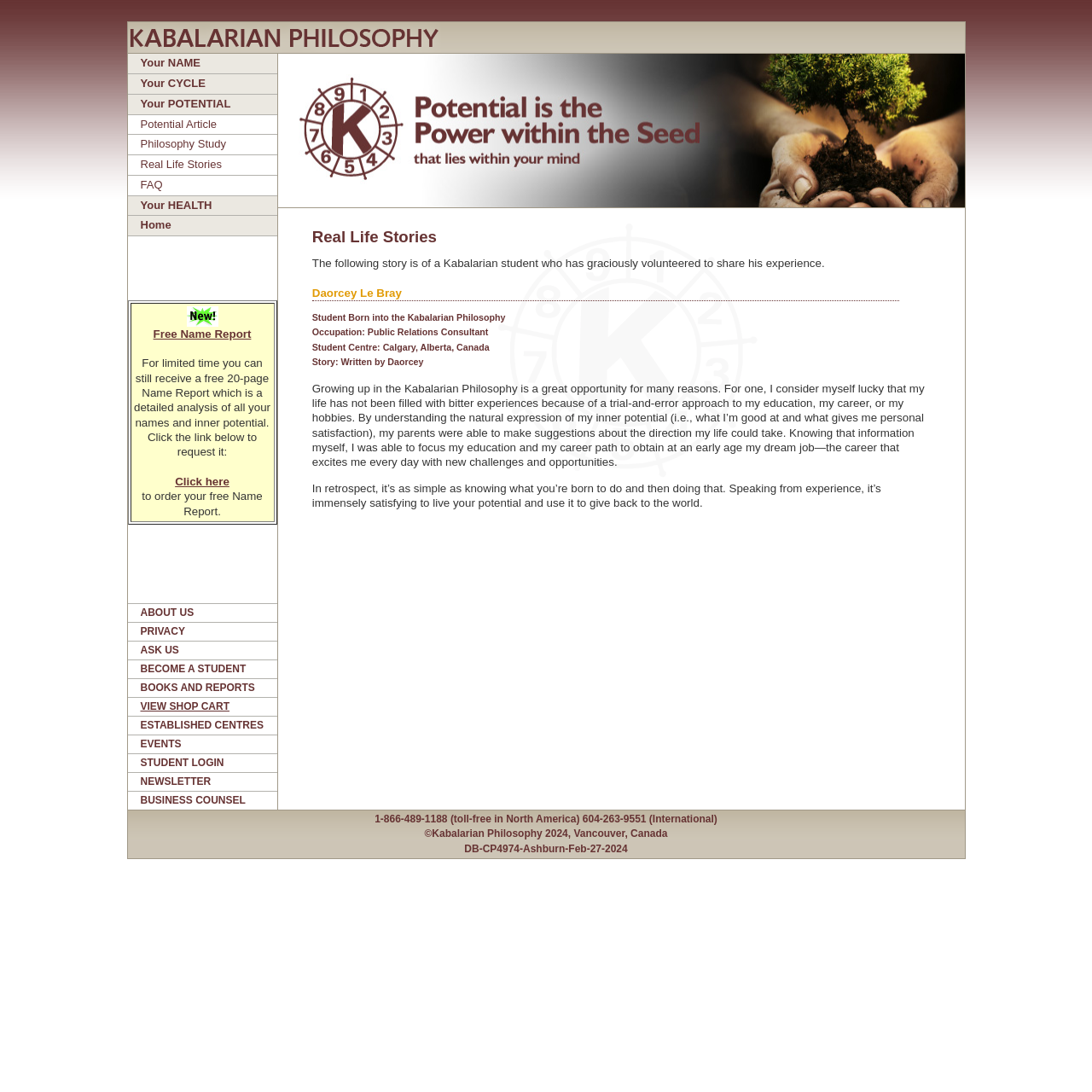Locate the bounding box coordinates of the element's region that should be clicked to carry out the following instruction: "Click on Your NAME". The coordinates need to be four float numbers between 0 and 1, i.e., [left, top, right, bottom].

[0.129, 0.052, 0.184, 0.064]